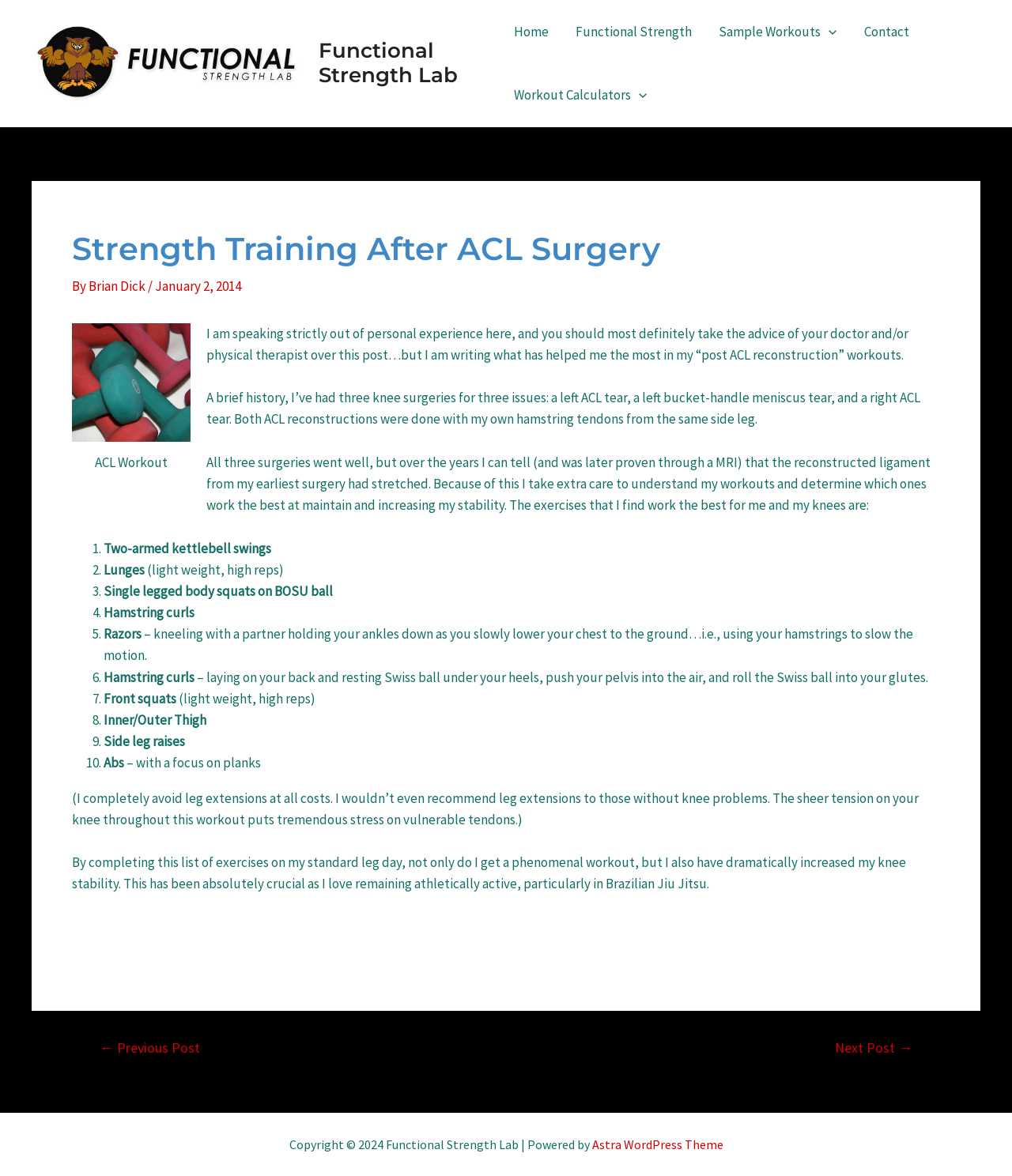Detail the webpage's structure and highlights in your description.

The webpage is about "Strength Training After ACL Surgery" and is provided by Functional Strength Lab. At the top left corner, there is a logo of Functional Strength Lab, which is an image linked to the website's homepage. Next to the logo, there is a navigation menu with links to "Home", "Functional Strength", "Sample Workouts", "Contact", and "Workout Calculators". 

Below the navigation menu, there is a main article section. The article title "Strength Training After ACL Surgery" is displayed prominently, followed by the author's name "Brian Dick" and the date "January 2, 2014". 

The article starts with a brief introduction, followed by a figure with a caption "ACL Workout" and a link to "Knee Stability". The main content of the article discusses the author's personal experience with ACL reconstruction and provides a list of exercises that have helped them maintain and increase knee stability. The exercises are listed in a numbered format, with descriptions and explanations for each exercise.

On the right side of the article, there is an advertisement iframe. At the bottom of the page, there is a post navigation section with links to the previous and next posts. Finally, there is a copyright notice at the very bottom of the page, which mentions Functional Strength Lab and the Astra WordPress Theme.